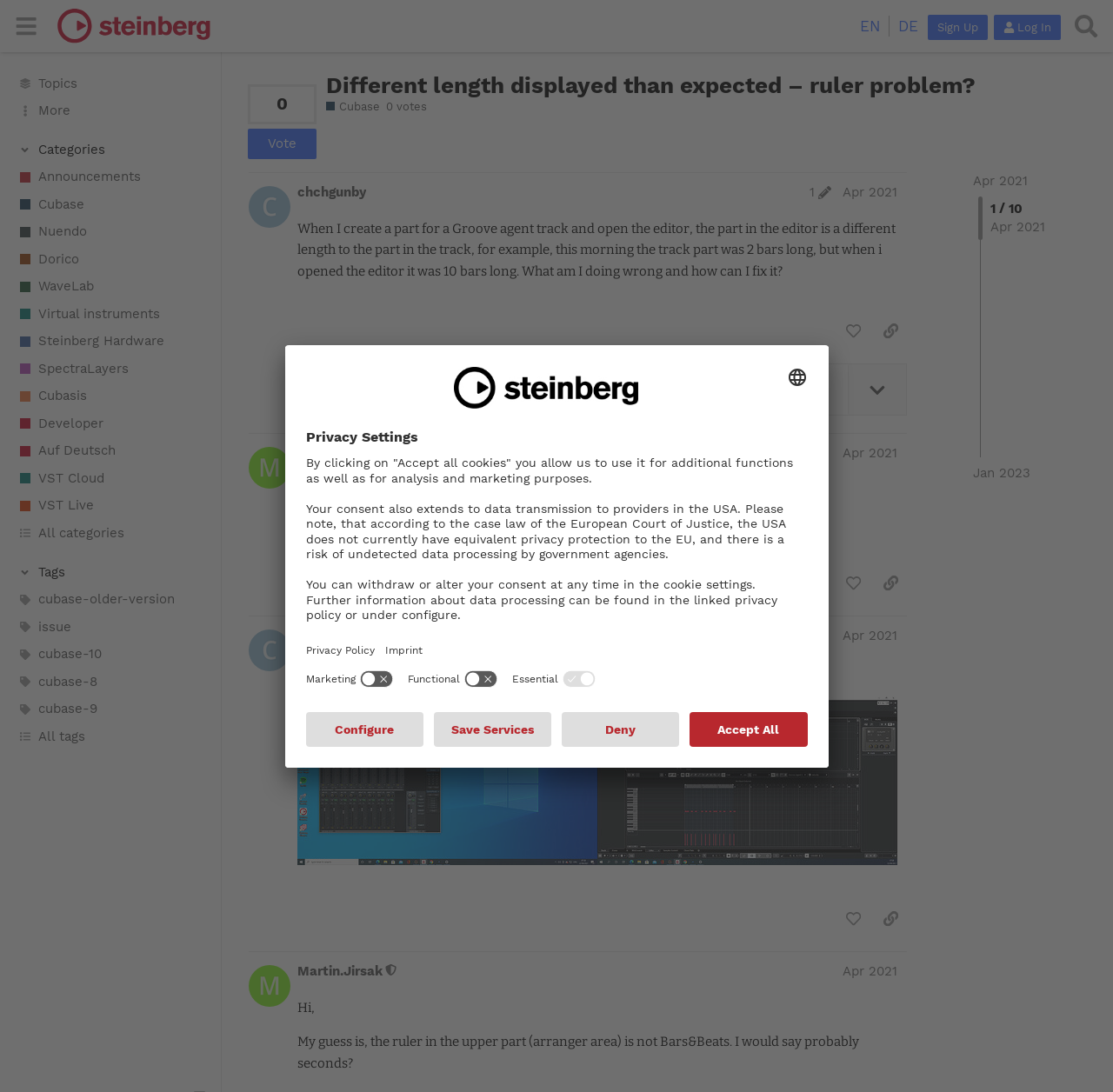Locate the coordinates of the bounding box for the clickable region that fulfills this instruction: "Read the post by 'chchgunby'".

[0.224, 0.157, 0.863, 0.396]